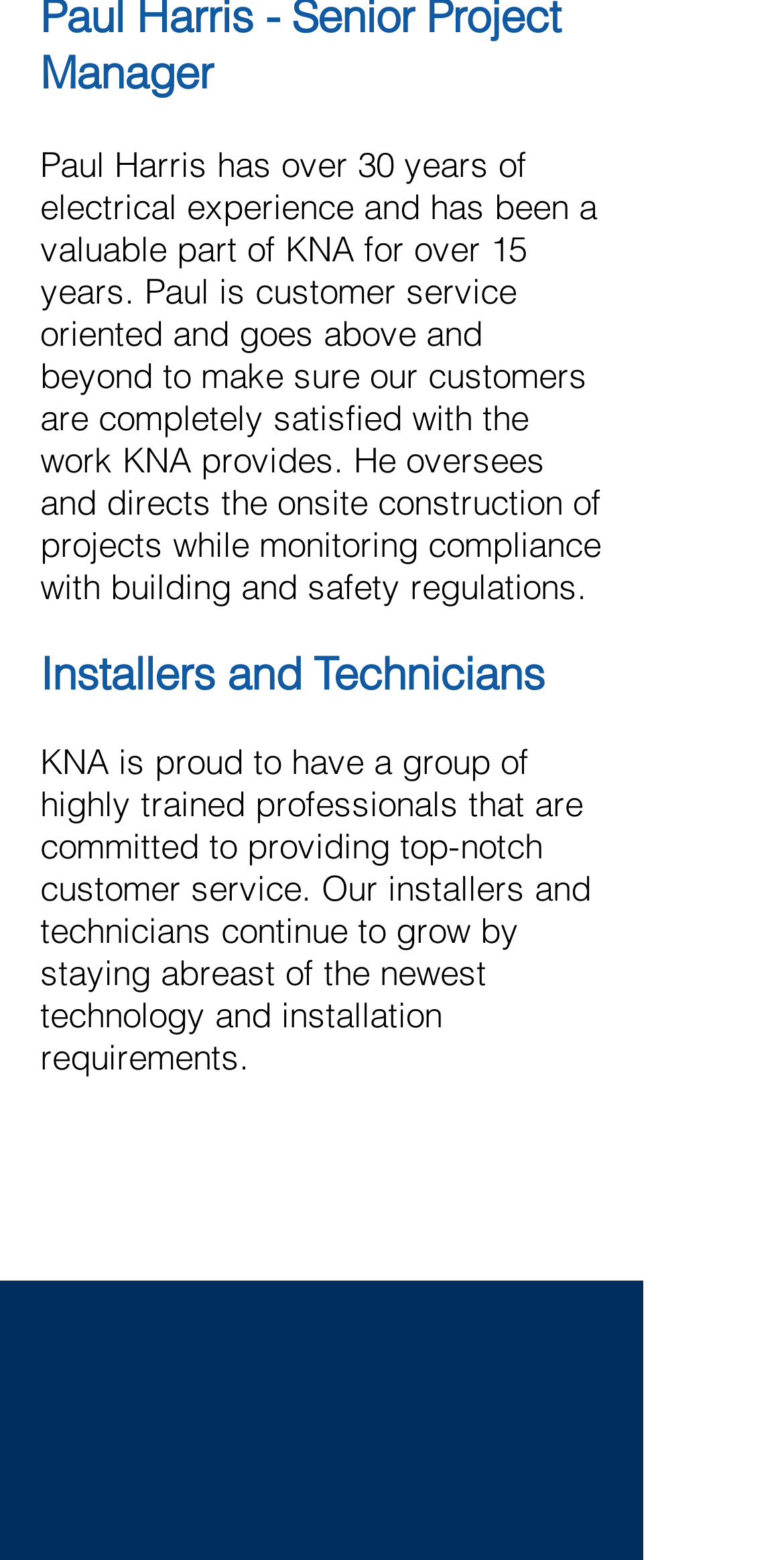Reply to the question with a single word or phrase:
What social media platform is linked on the webpage?

LinkedIn